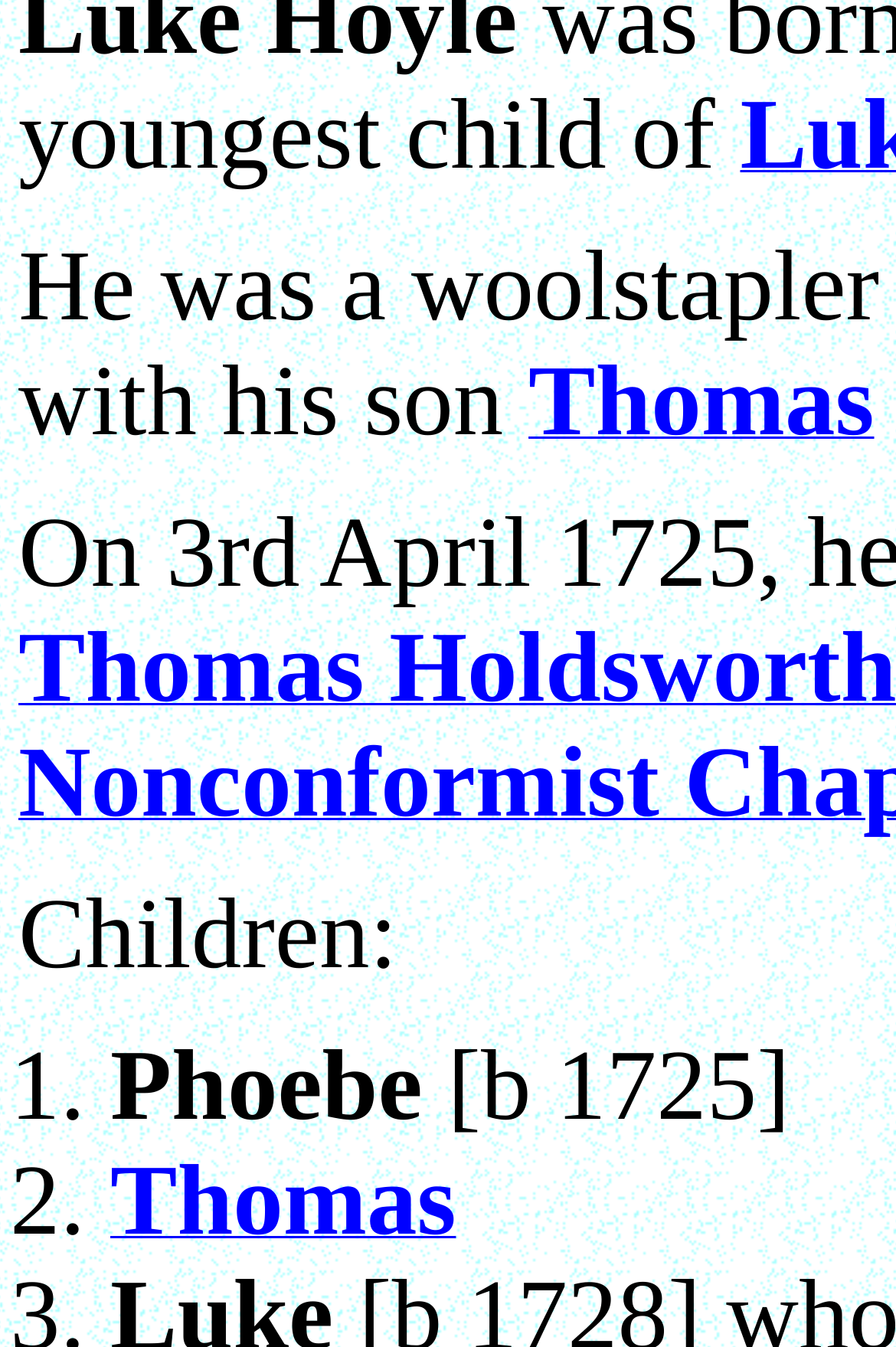Please locate the UI element described by "Thomas" and provide its bounding box coordinates.

[0.123, 0.893, 0.509, 0.922]